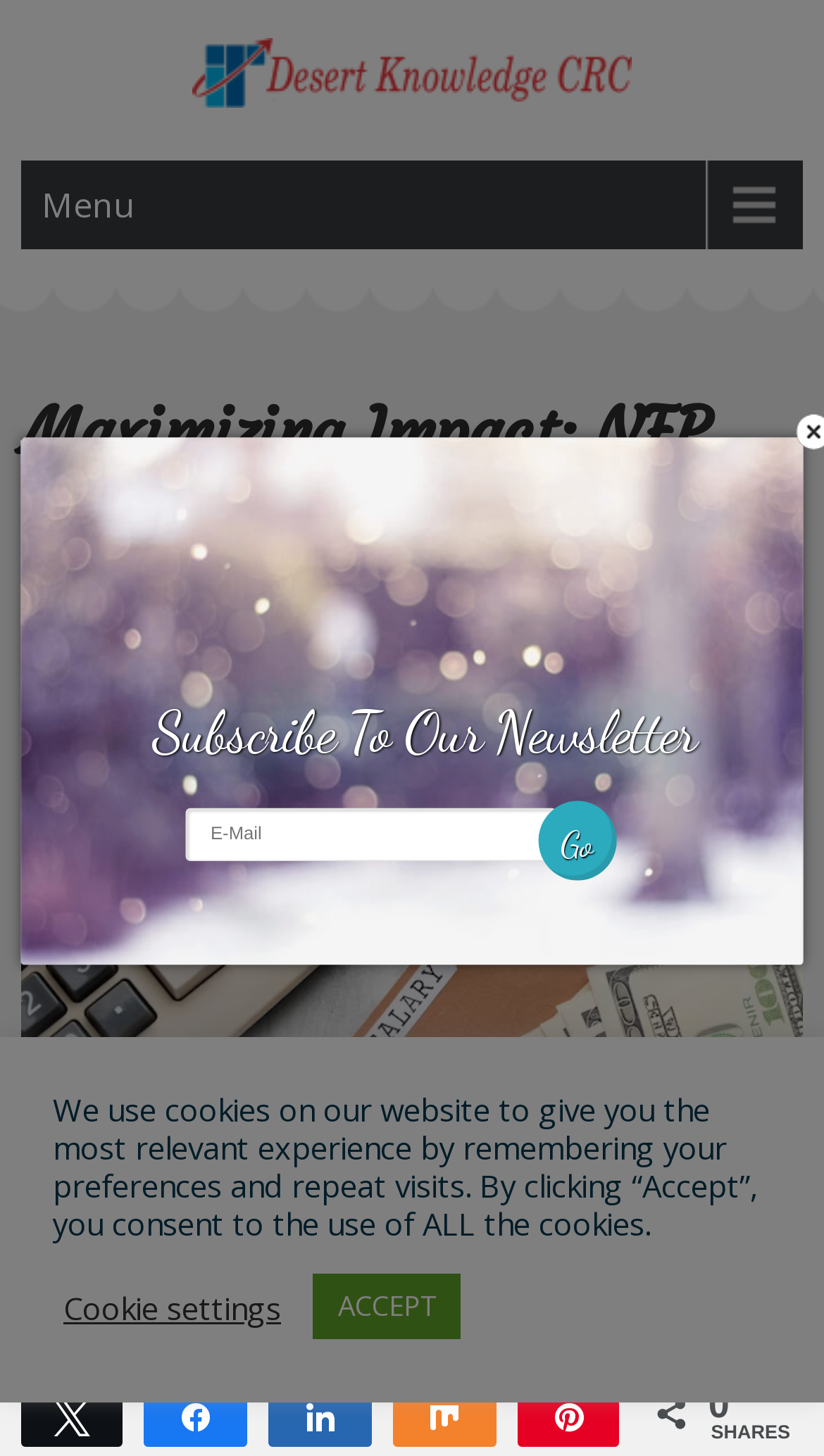Given the element description, predict the bounding box coordinates in the format (top-left x, top-left y, bottom-right x, bottom-right y), using floating point numbers between 0 and 1: parent_node: Desert Knowledge CRC

[0.233, 0.049, 0.767, 0.081]